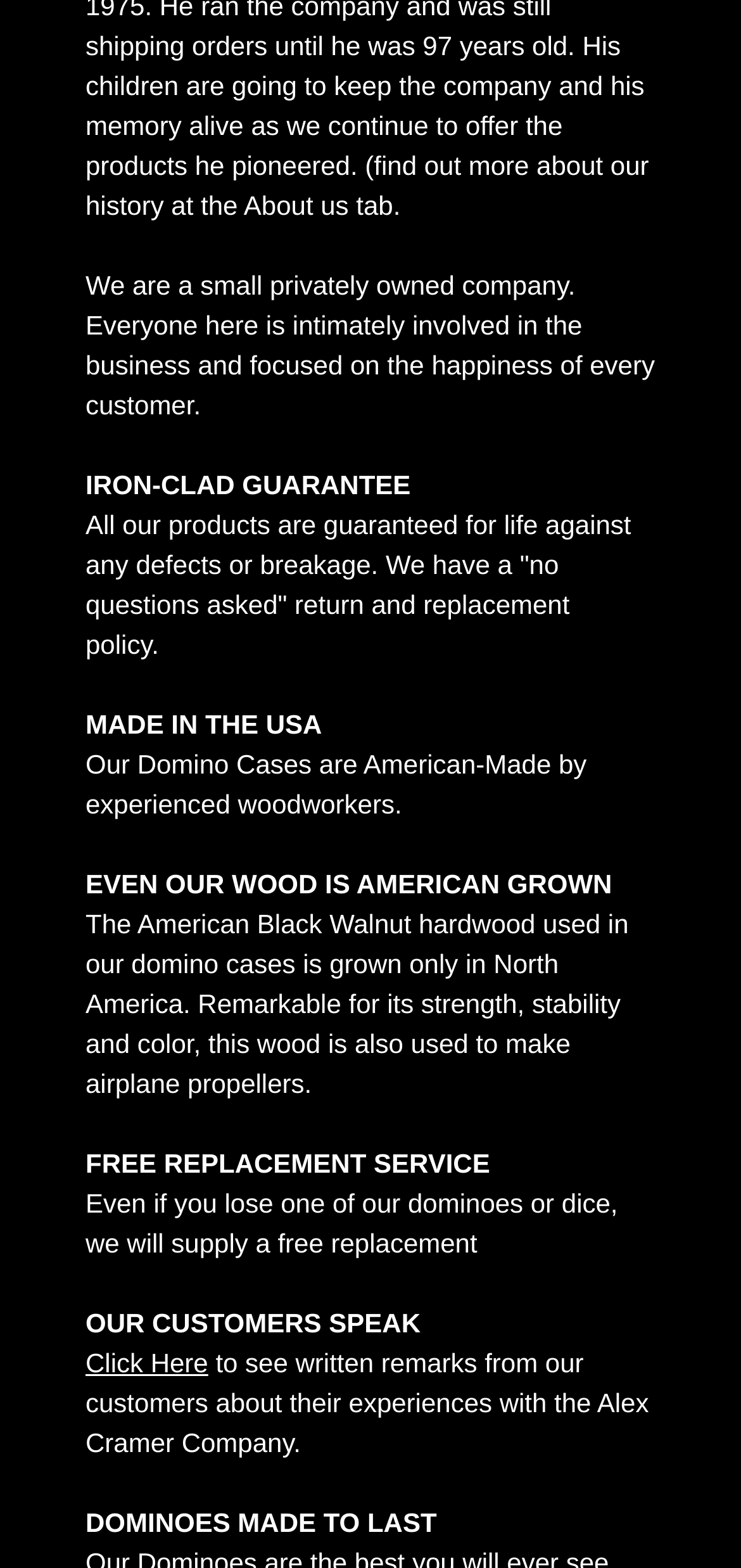Extract the bounding box coordinates of the UI element described: "Click Here". Provide the coordinates in the format [left, top, right, bottom] with values ranging from 0 to 1.

[0.115, 0.859, 0.281, 0.879]